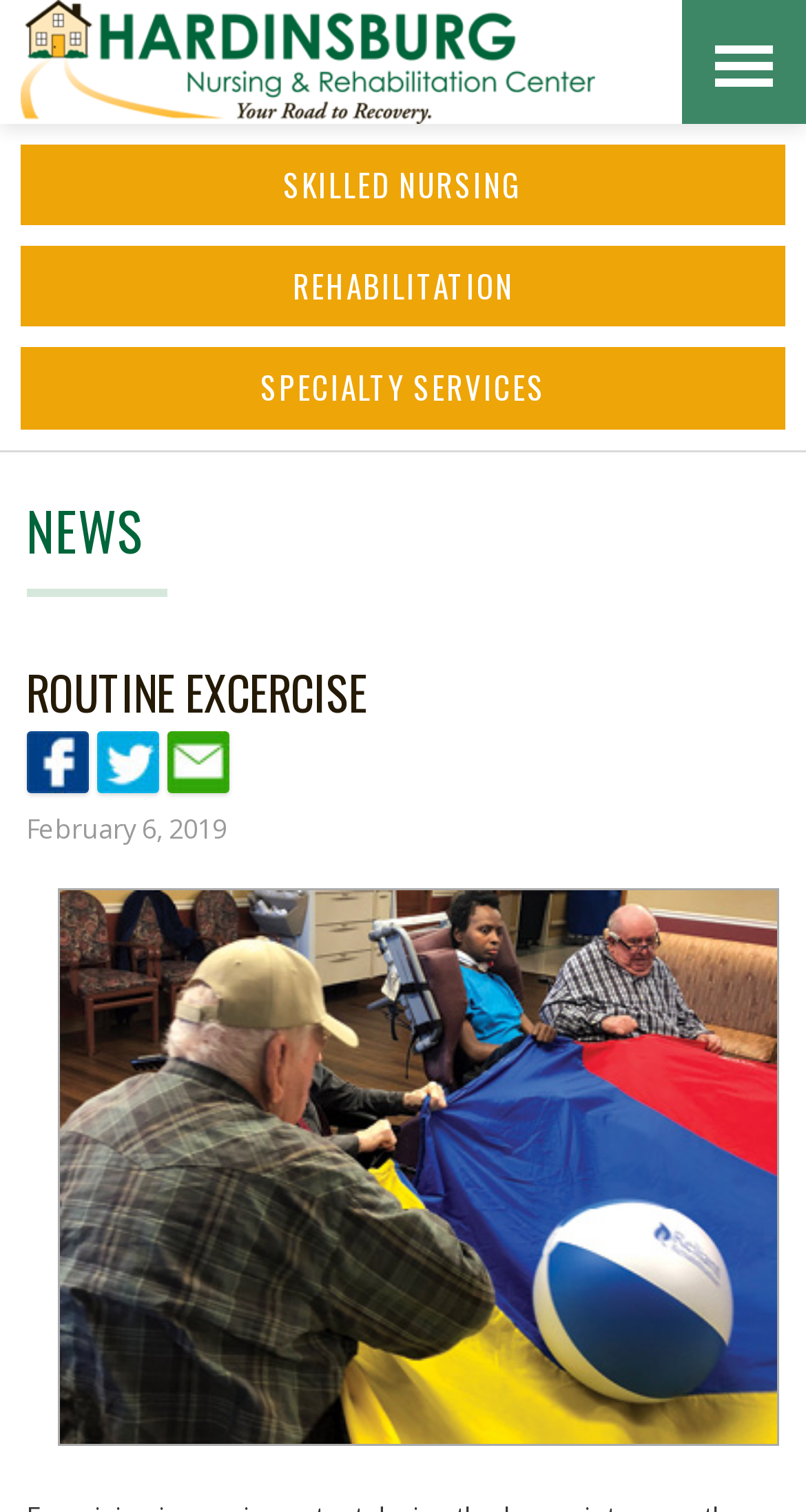Please determine the bounding box coordinates of the element to click on in order to accomplish the following task: "read news". Ensure the coordinates are four float numbers ranging from 0 to 1, i.e., [left, top, right, bottom].

[0.033, 0.334, 0.967, 0.408]